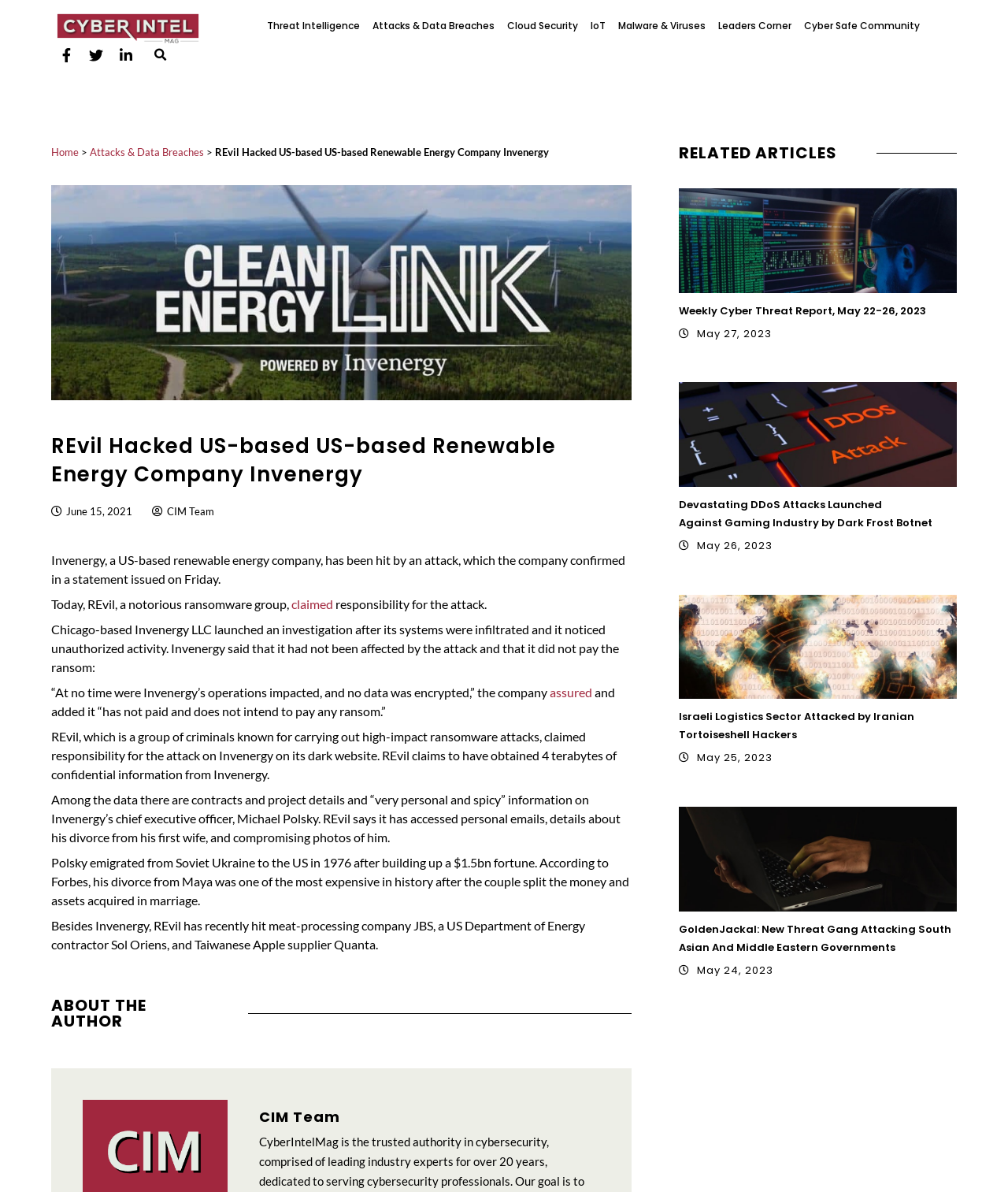Identify the bounding box coordinates of the area that should be clicked in order to complete the given instruction: "Search". The bounding box coordinates should be four float numbers between 0 and 1, i.e., [left, top, right, bottom].

None